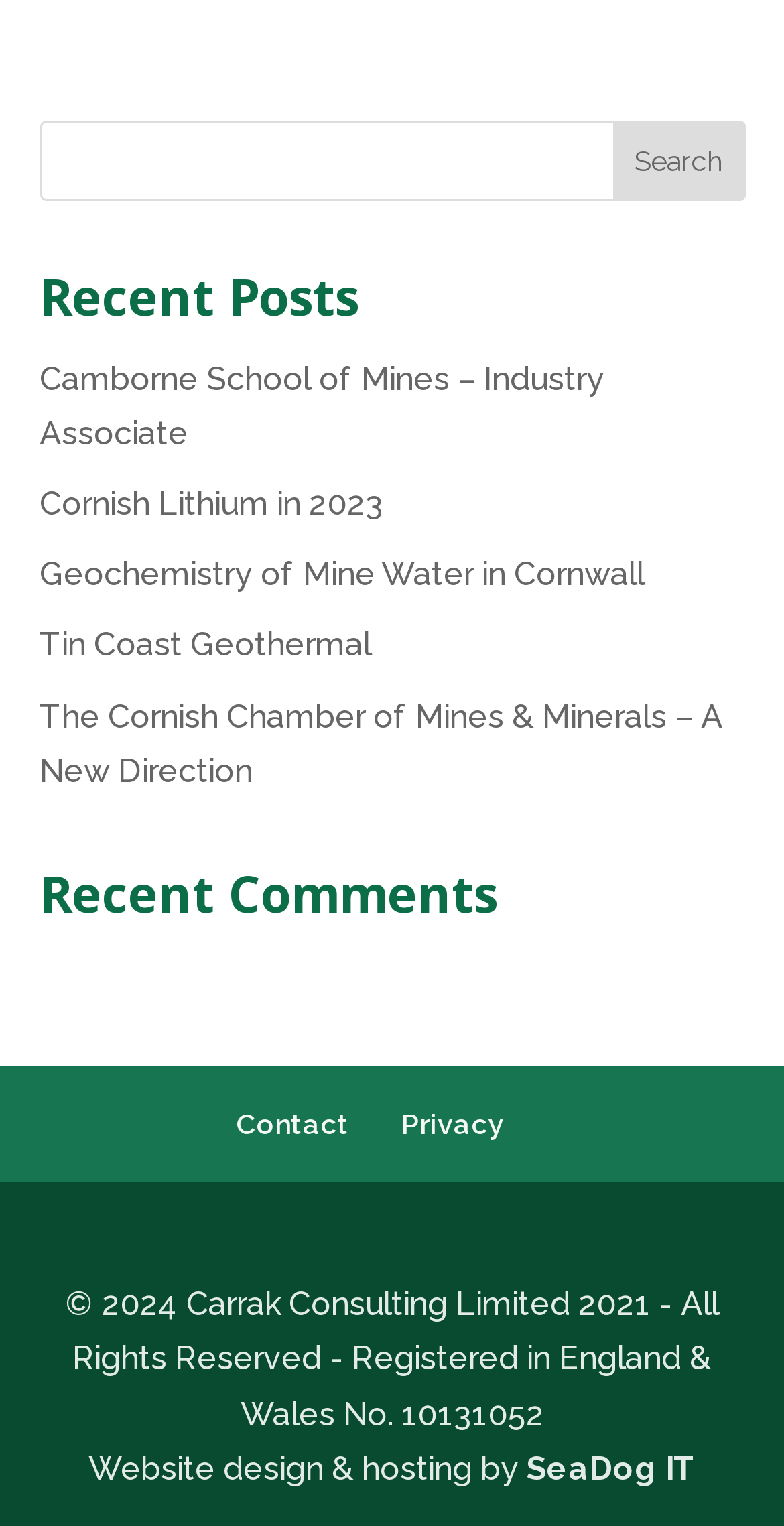Determine the bounding box for the described HTML element: "Cornish Lithium in 2023". Ensure the coordinates are four float numbers between 0 and 1 in the format [left, top, right, bottom].

[0.05, 0.318, 0.488, 0.343]